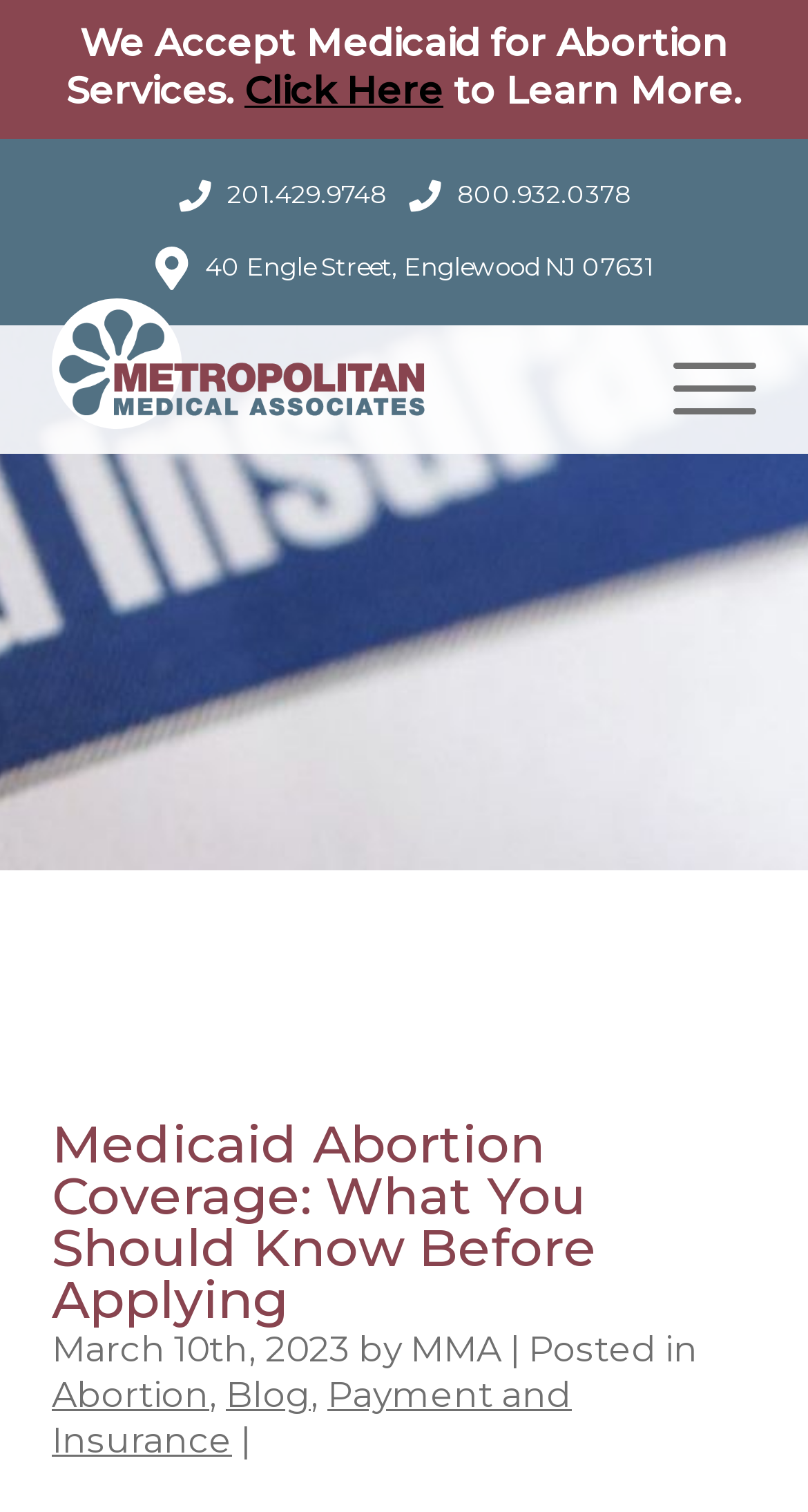Determine the bounding box coordinates (top-left x, top-left y, bottom-right x, bottom-right y) of the UI element described in the following text: parent_node: Metropolitan Medical Associates

[0.833, 0.239, 0.936, 0.275]